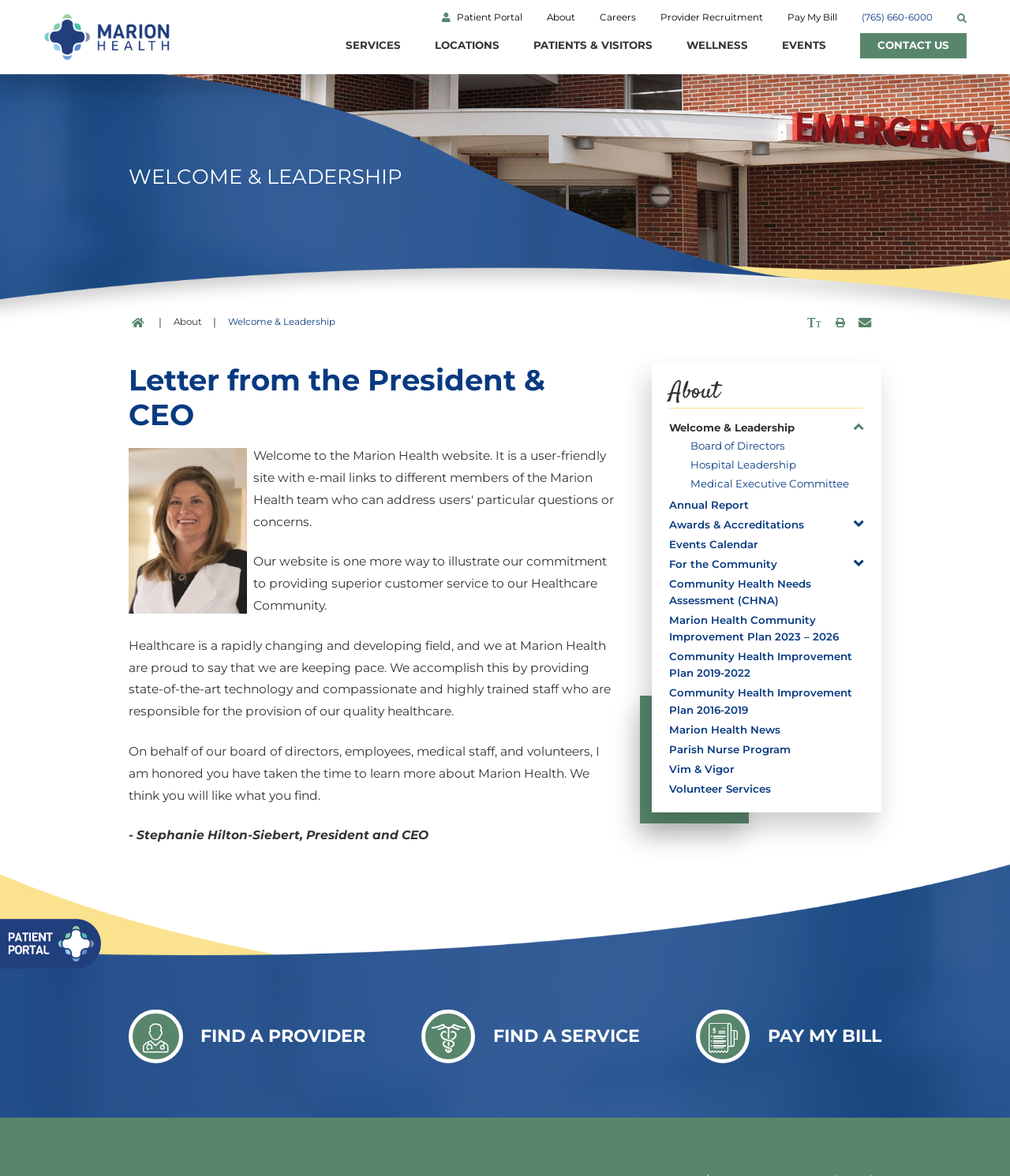What are the different sections of the website?
Please answer the question with as much detail and depth as you can.

The different sections of the website are listed as links at the top of the webpage, including SERVICES, LOCATIONS, PATIENTS & VISITORS, WELLNESS, EVENTS, and CONTACT US.